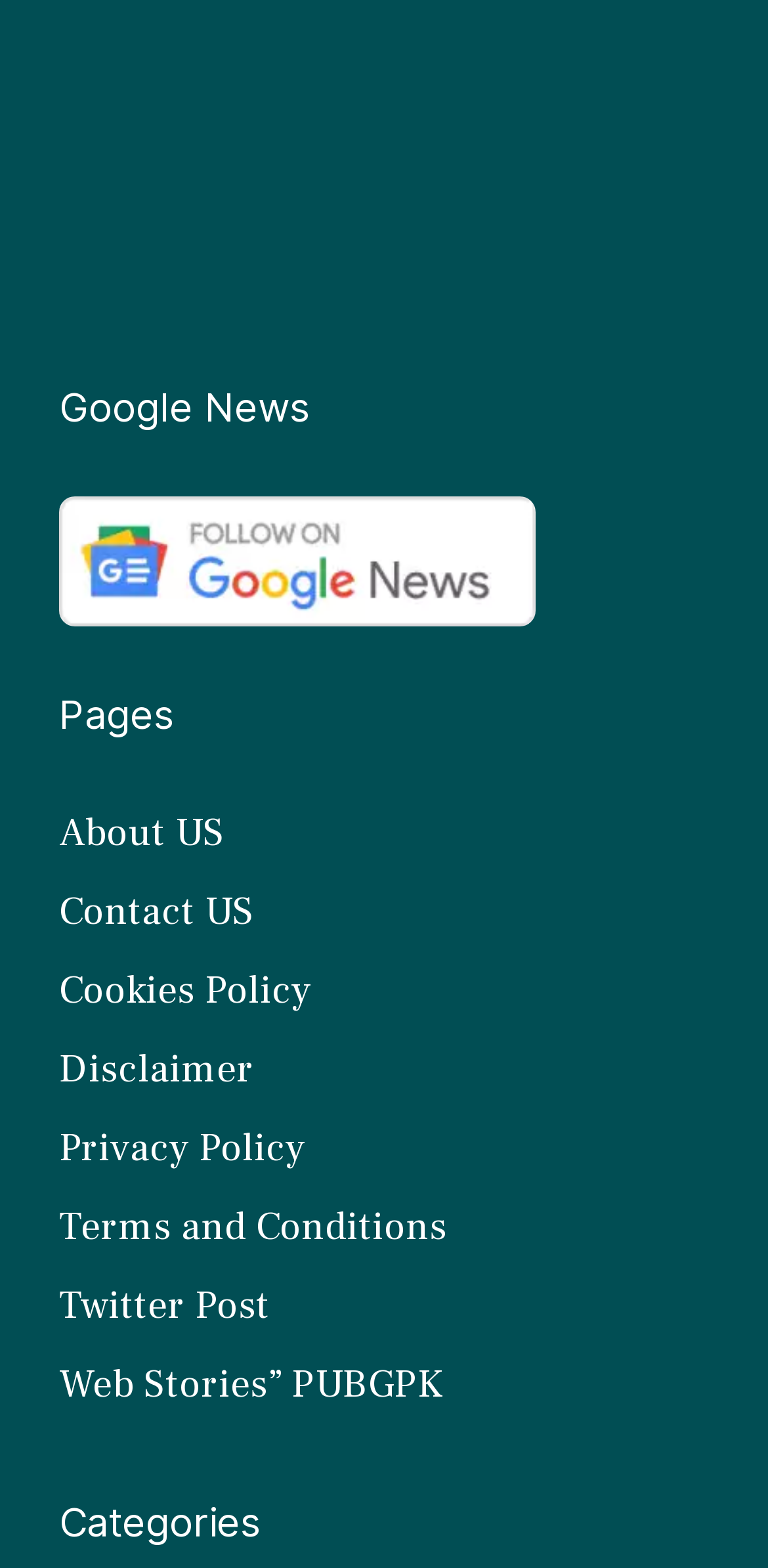Determine the bounding box coordinates of the clickable region to execute the instruction: "View Web Stories PUBGPK". The coordinates should be four float numbers between 0 and 1, denoted as [left, top, right, bottom].

[0.077, 0.867, 0.577, 0.9]